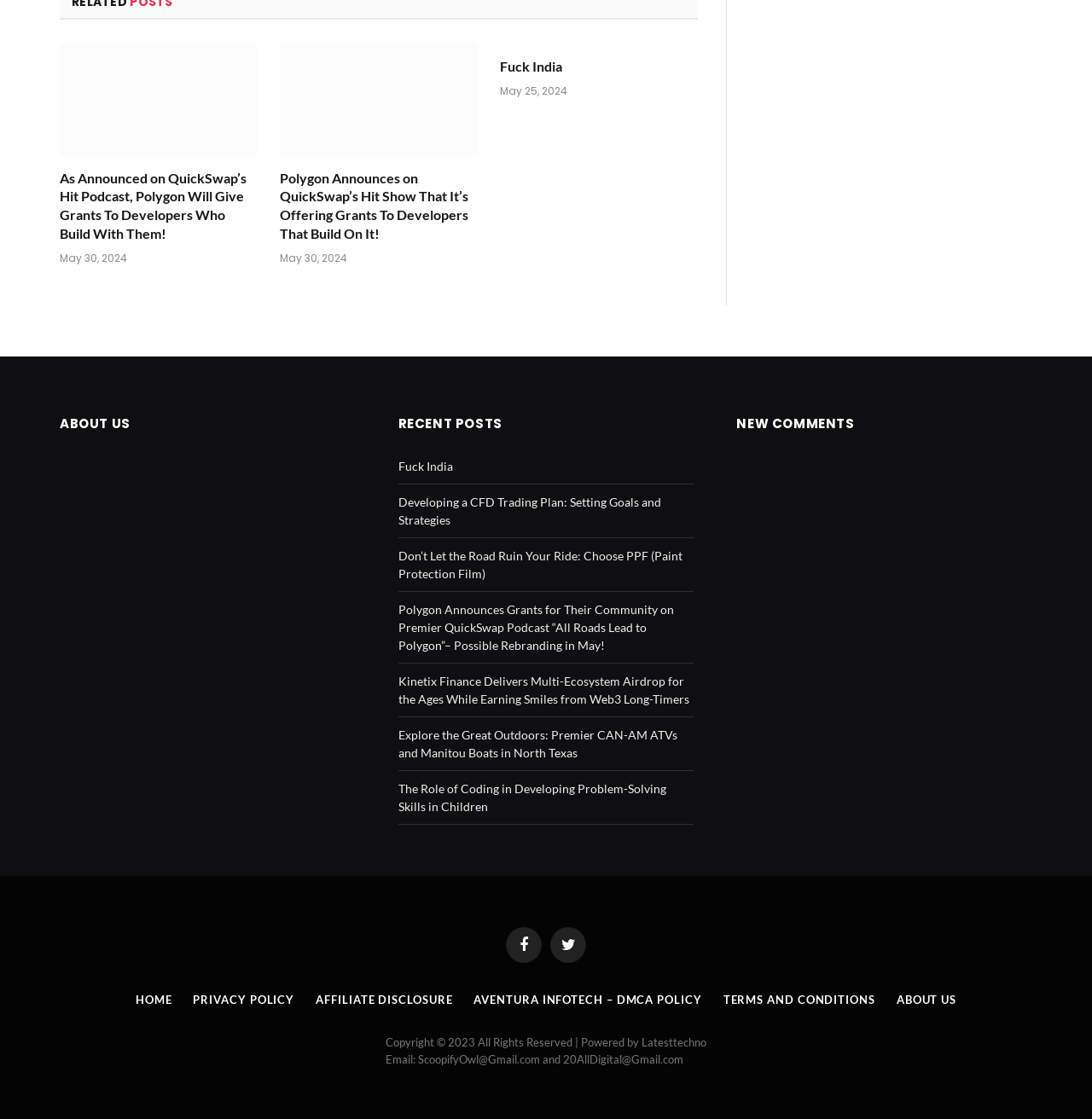What is the name of the company mentioned in the footer?
Offer a detailed and full explanation in response to the question.

I found the company name by looking at the link element in the footer with the text 'AVENTURA INFOTECH – DMCA POLICY'.